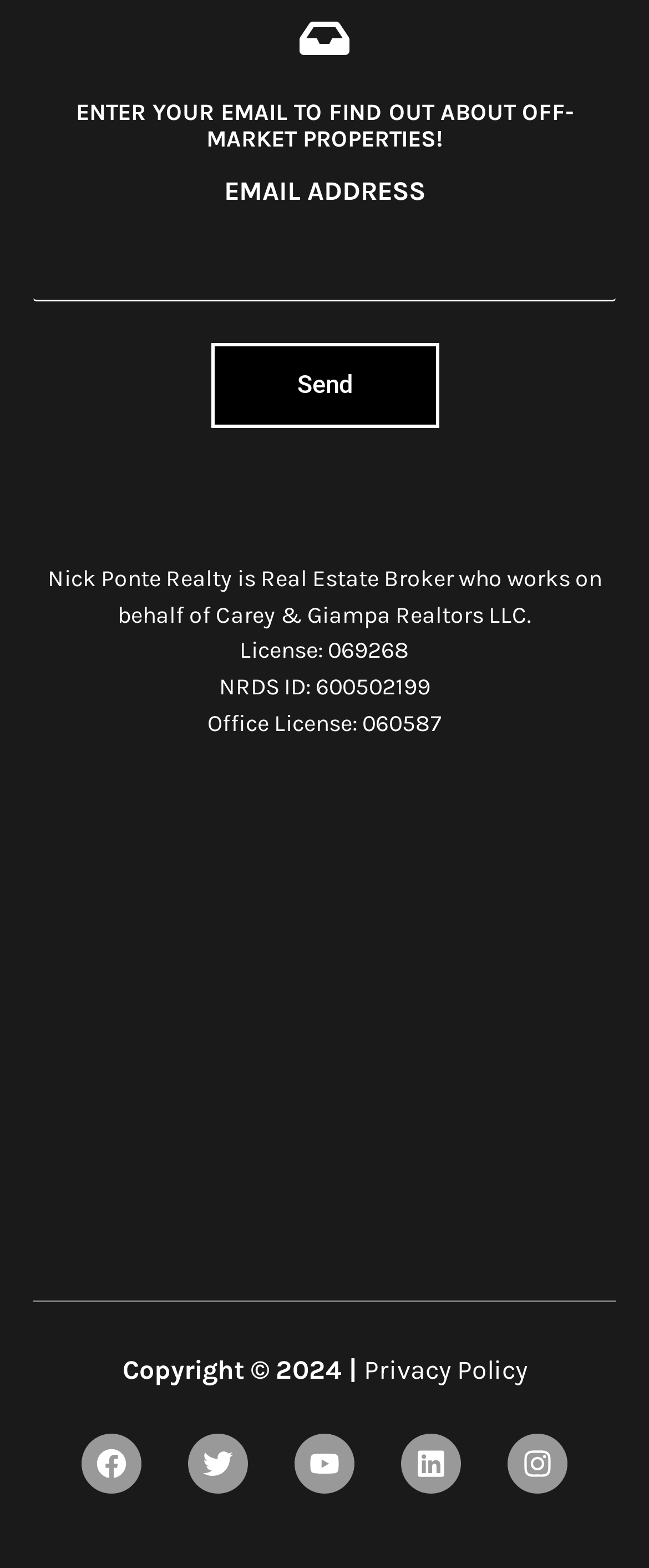Provide the bounding box coordinates of the HTML element this sentence describes: "Send". The bounding box coordinates consist of four float numbers between 0 and 1, i.e., [left, top, right, bottom].

[0.324, 0.218, 0.676, 0.273]